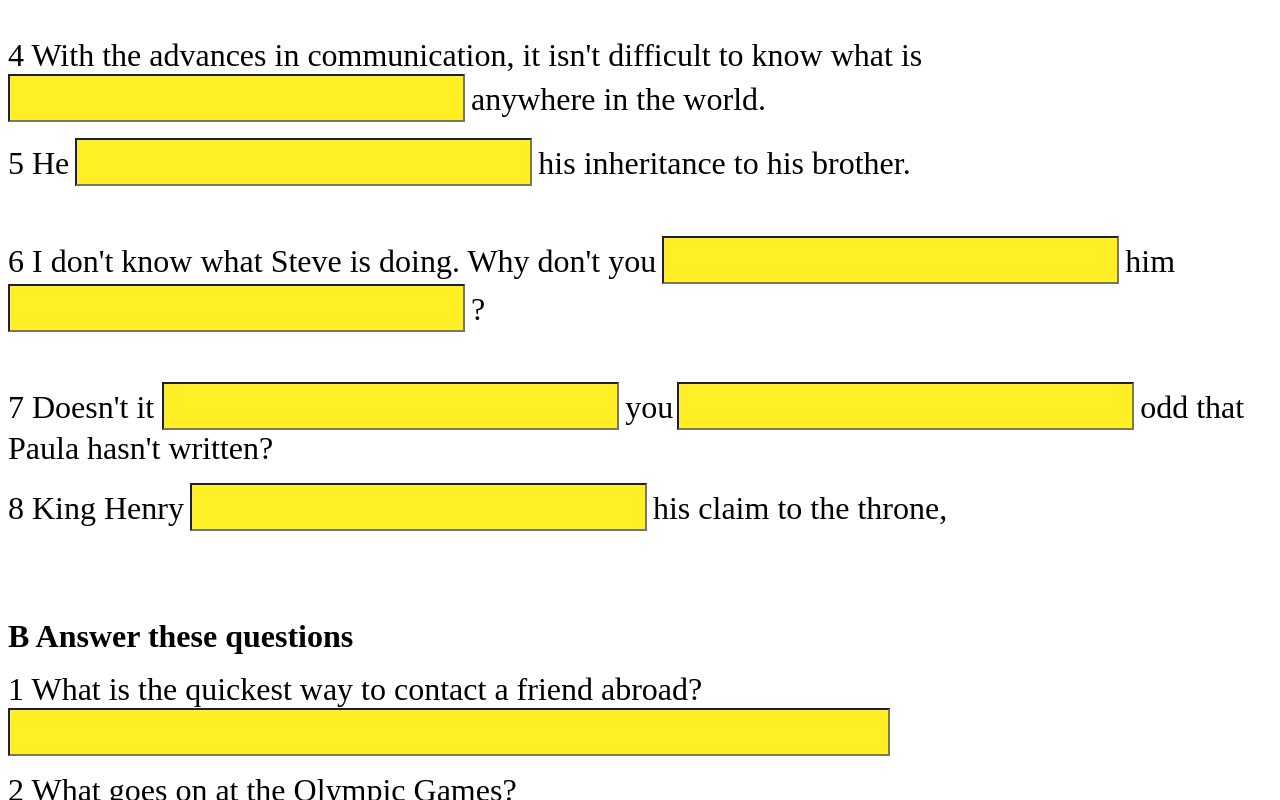What is the instruction given to the user?
Look at the image and respond with a one-word or short phrase answer.

Answer these questions